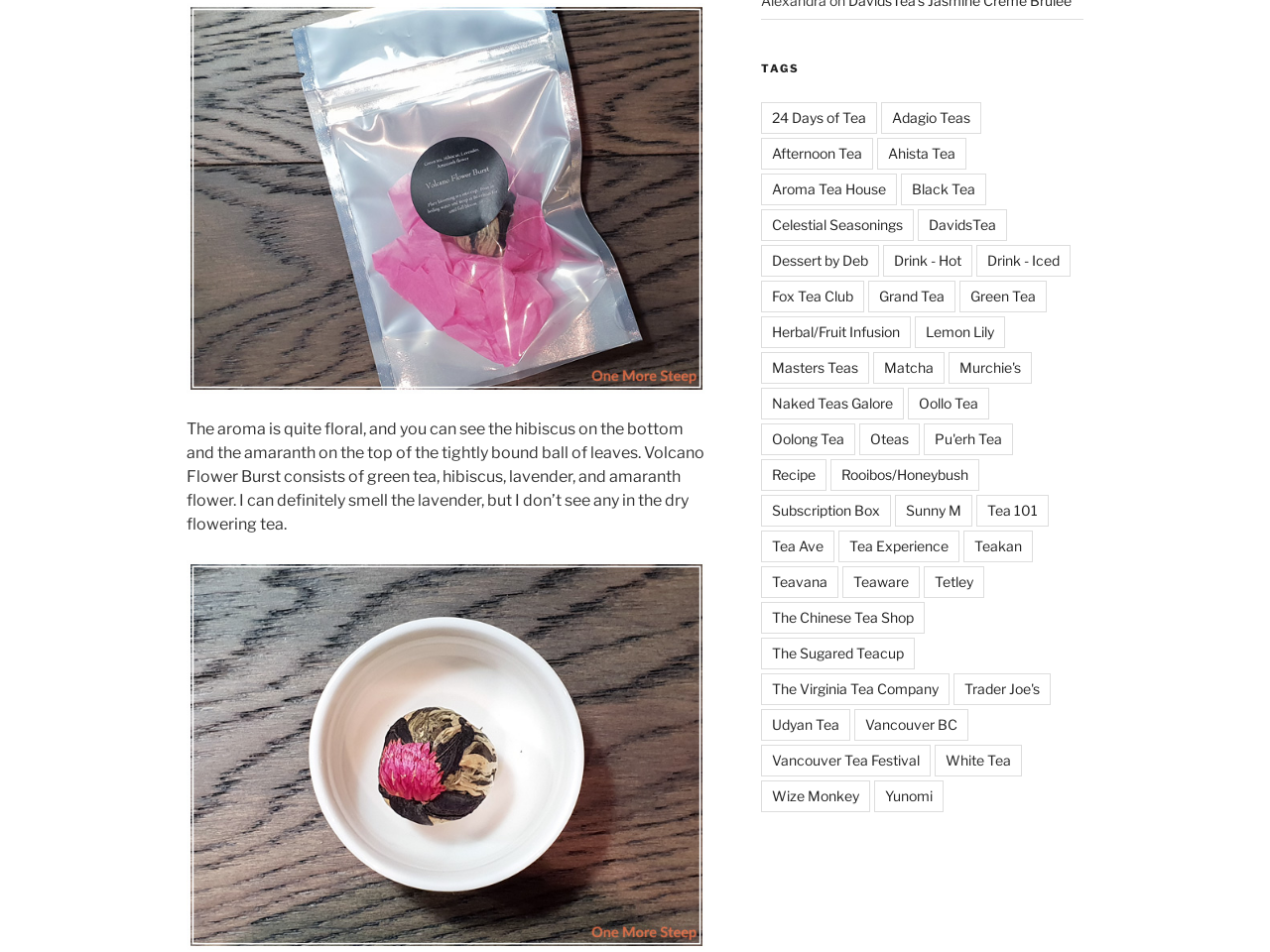Please respond in a single word or phrase: 
How many links are listed under the 'TAGS' heading?

68